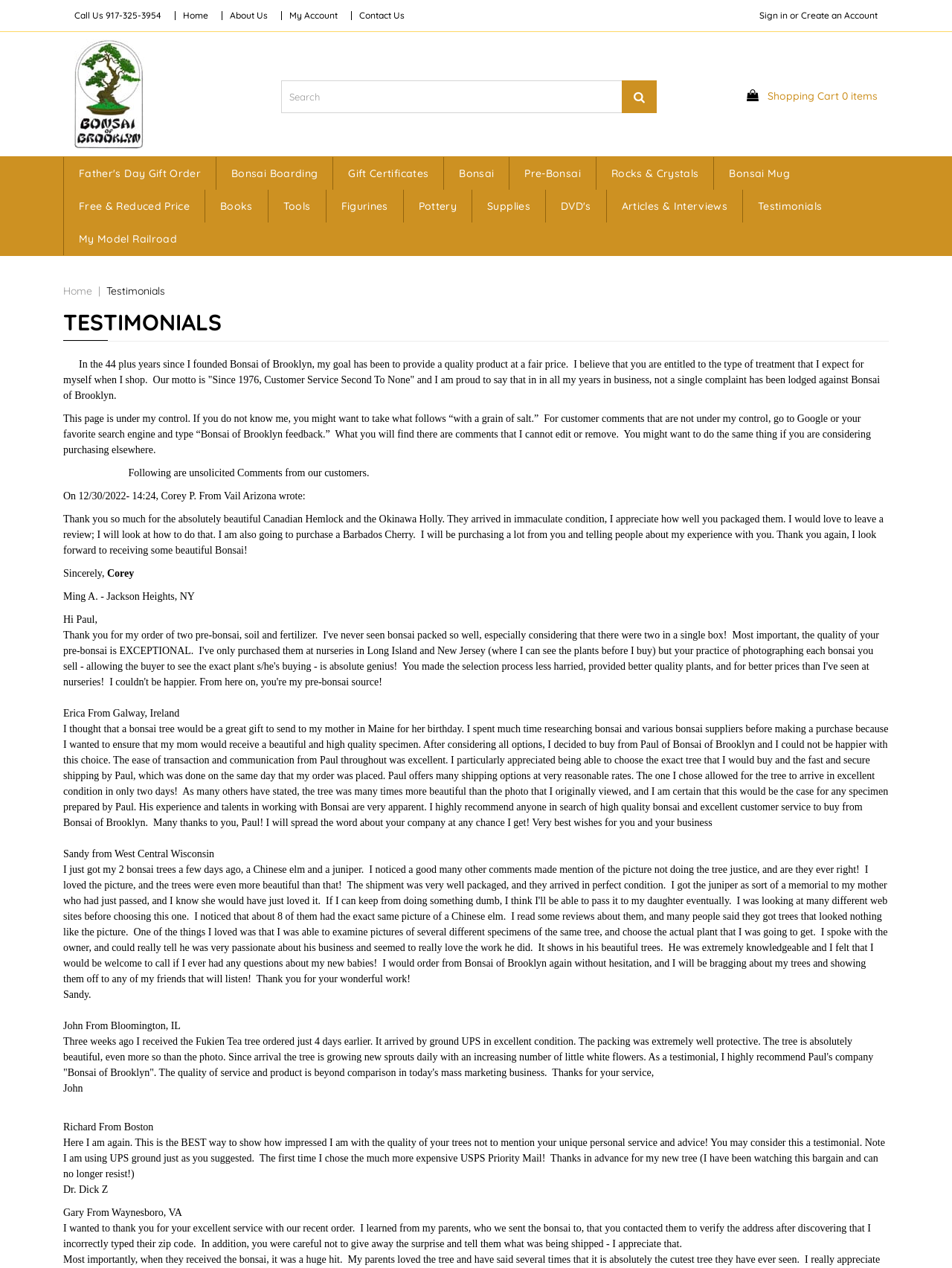What type of products does Bonsai of Brooklyn sell?
Kindly offer a detailed explanation using the data available in the image.

I found the type of products by looking at the navigation menu, which includes categories such as 'Bonsai', 'Pre-Bonsai', 'Rocks & Crystals', and 'Supplies', indicating that the website sells bonsai trees and related products.